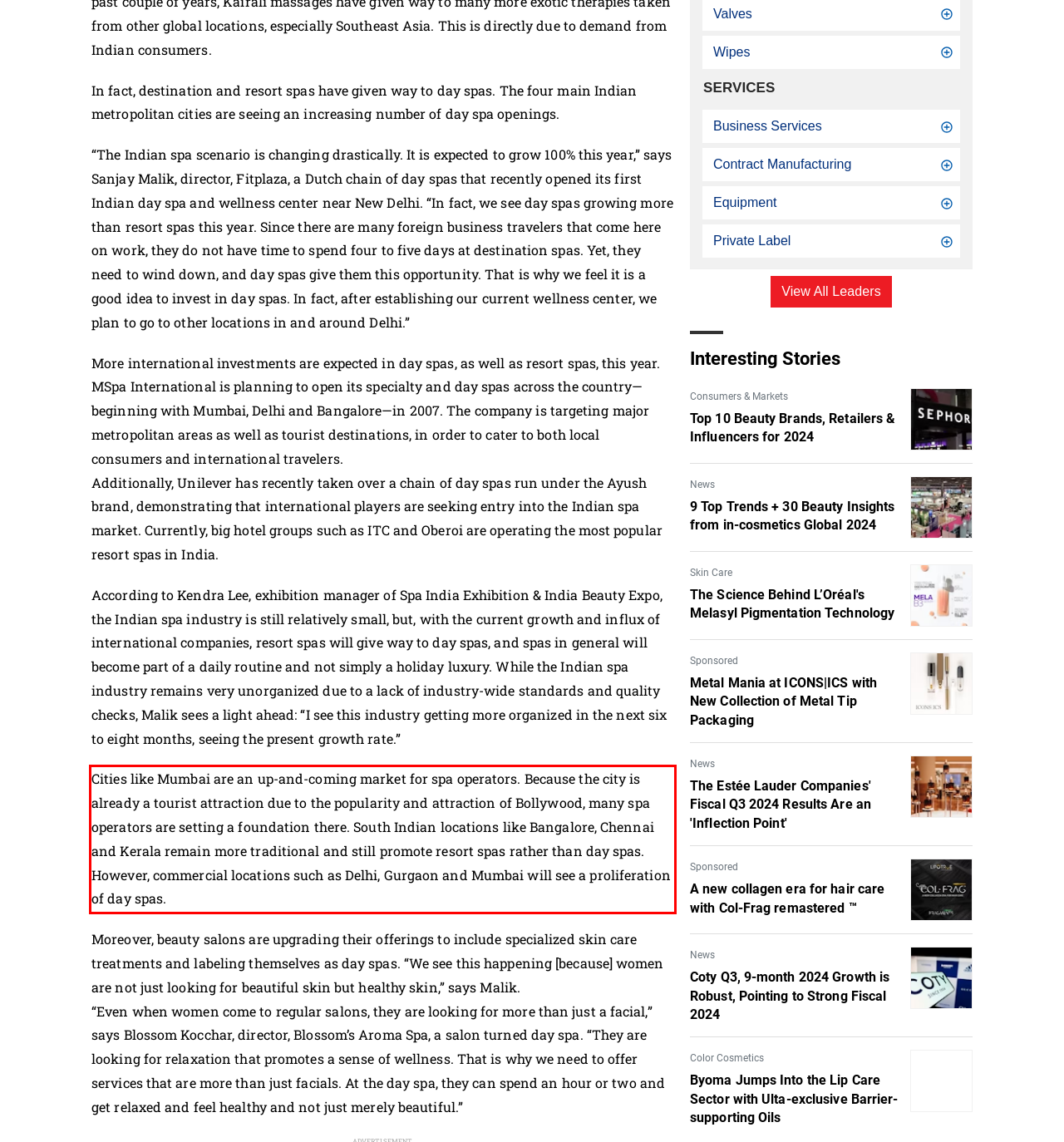Analyze the screenshot of the webpage that features a red bounding box and recognize the text content enclosed within this red bounding box.

Cities like Mumbai are an up-and-coming market for spa operators. Because the city is already a tourist attraction due to the popularity and attraction of Bollywood, many spa operators are setting a foundation there. South Indian locations like Bangalore, Chennai and Kerala remain more traditional and still promote resort spas rather than day spas. However, commercial locations such as Delhi, Gurgaon and Mumbai will see a proliferation of day spas.